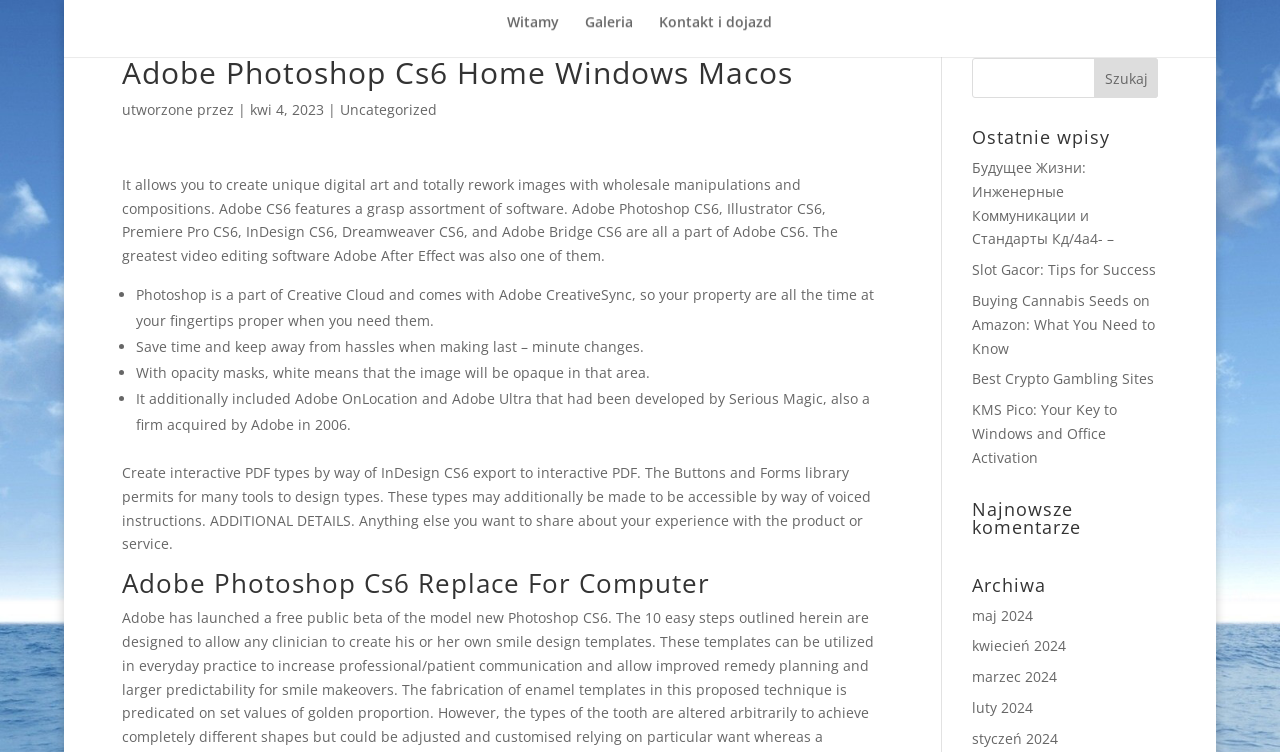Based on the image, give a detailed response to the question: What is the purpose of Adobe CreativeSync?

The webpage states that Adobe Photoshop CS6 comes with Adobe CreativeSync, which allows users to access their properties at their fingertips whenever they need them, indicating that Adobe CreativeSync is a feature that enables easy access to properties.